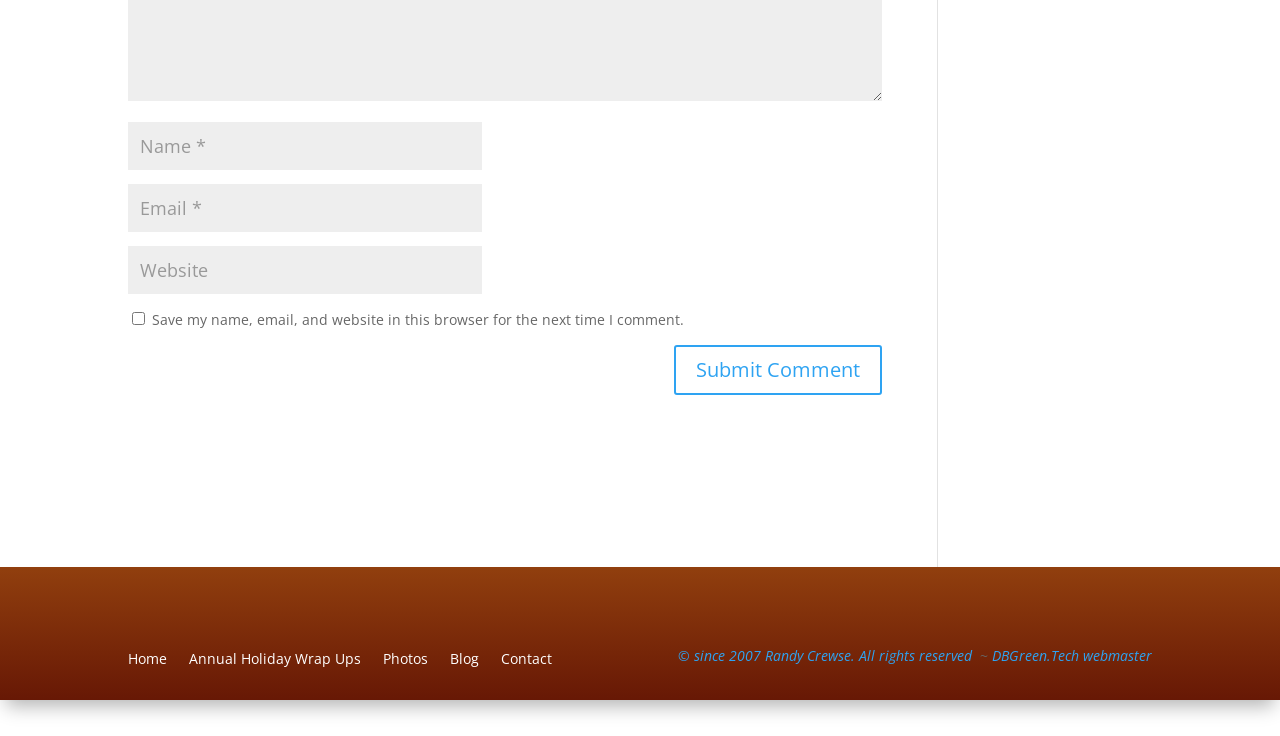Pinpoint the bounding box coordinates of the area that should be clicked to complete the following instruction: "Submit a comment". The coordinates must be given as four float numbers between 0 and 1, i.e., [left, top, right, bottom].

[0.527, 0.469, 0.689, 0.537]